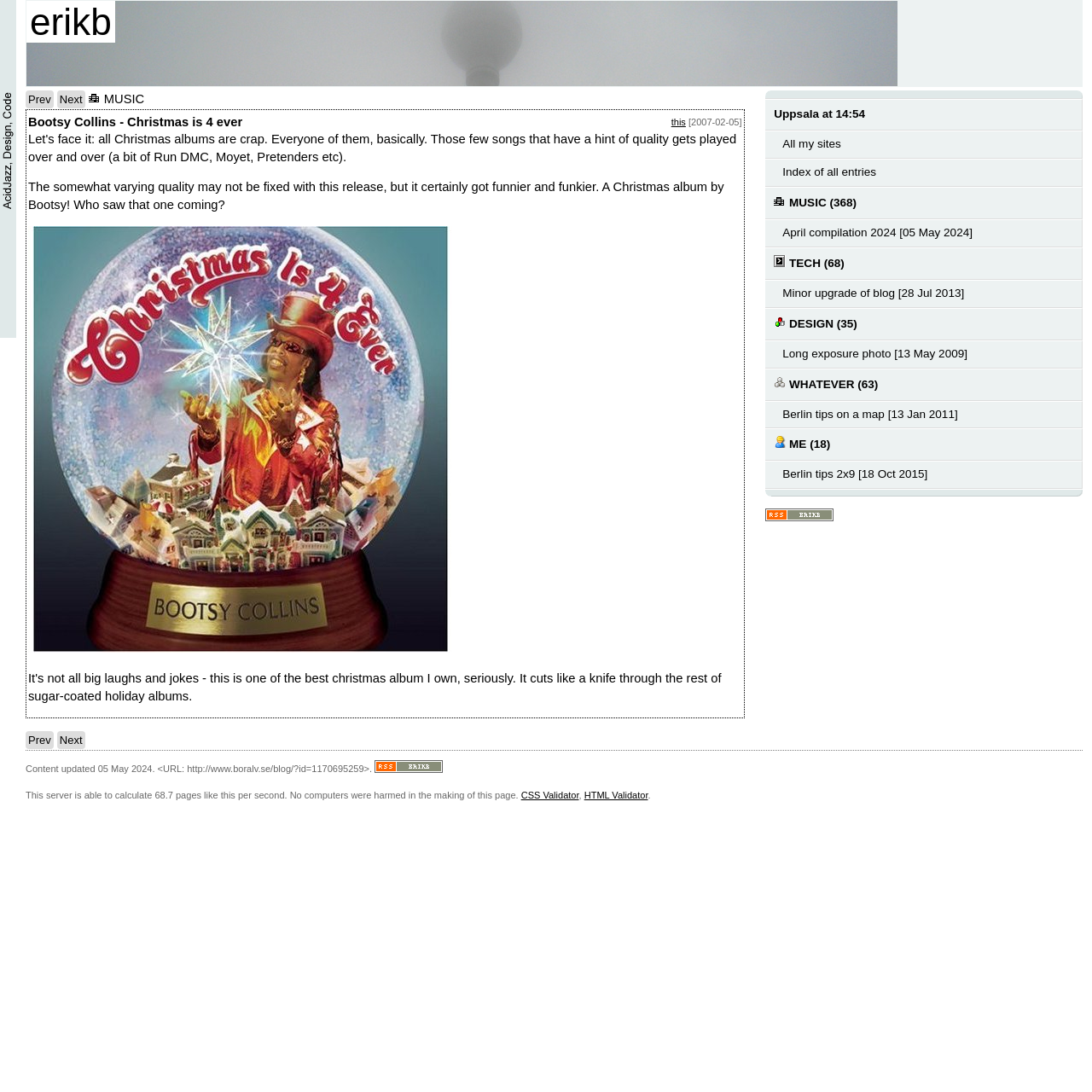Please identify the bounding box coordinates of the element's region that should be clicked to execute the following instruction: "visit MUSIC page". The bounding box coordinates must be four float numbers between 0 and 1, i.e., [left, top, right, bottom].

[0.701, 0.171, 0.991, 0.201]